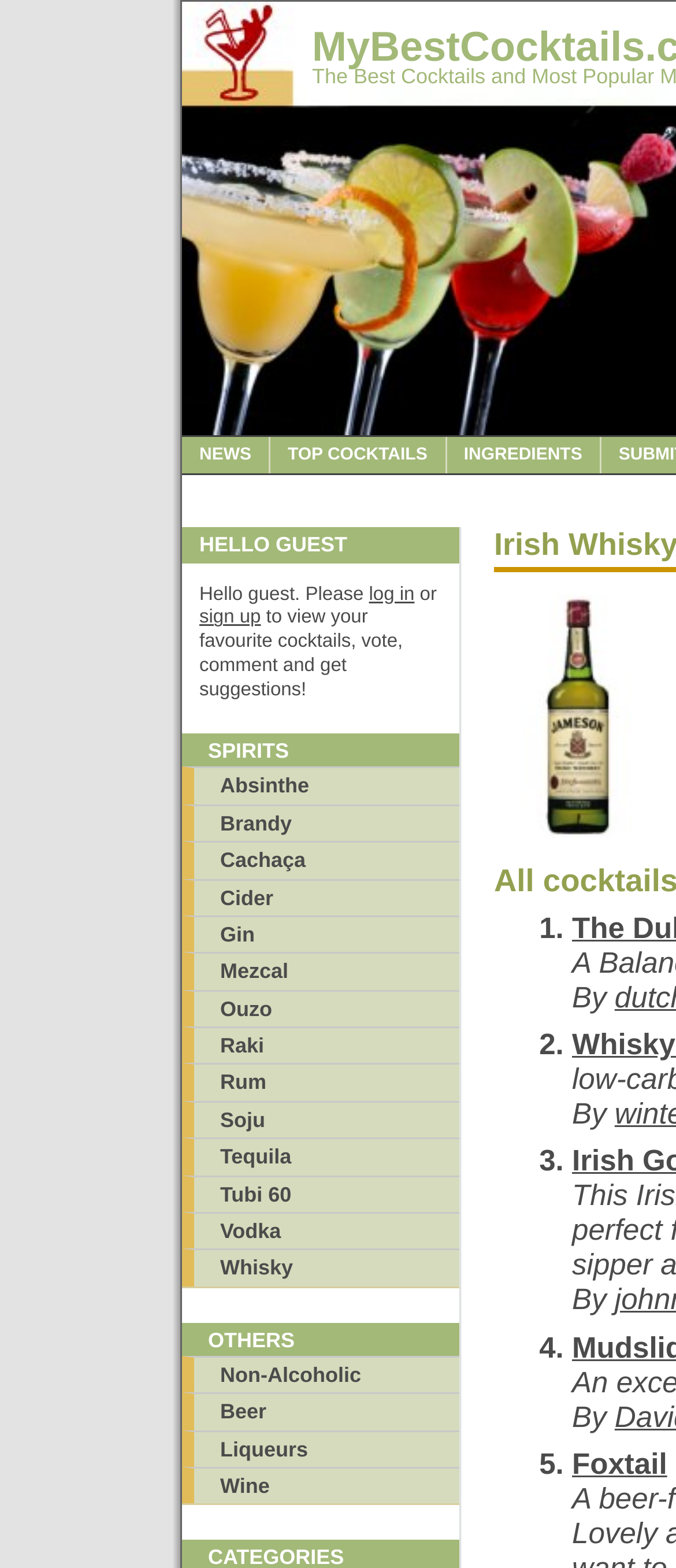What is the last spirit listed under 'OTHERS'?
From the screenshot, supply a one-word or short-phrase answer.

Wine